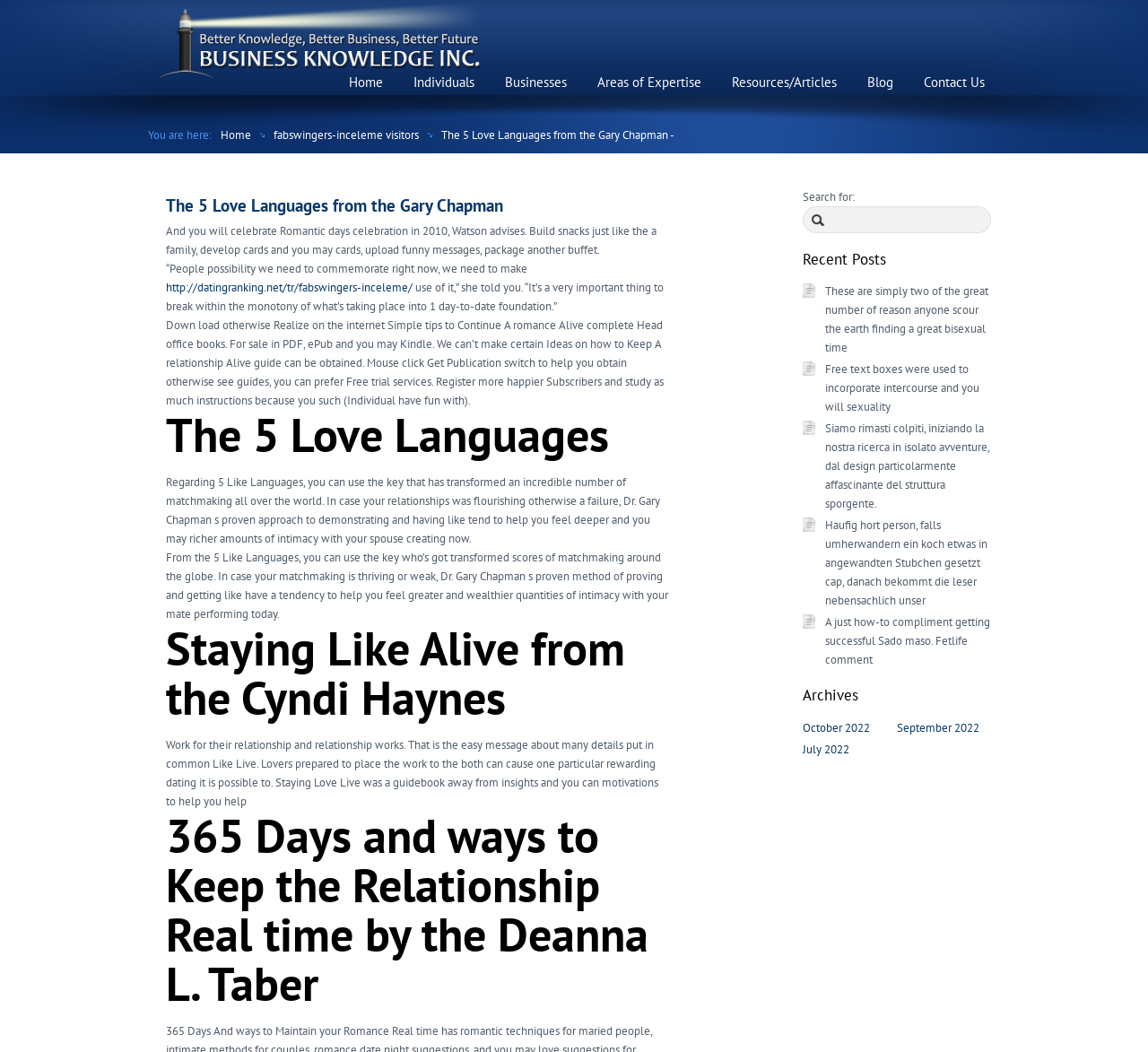What is the purpose of the 'Archives' section?
Look at the image and provide a short answer using one word or a phrase.

To access past articles